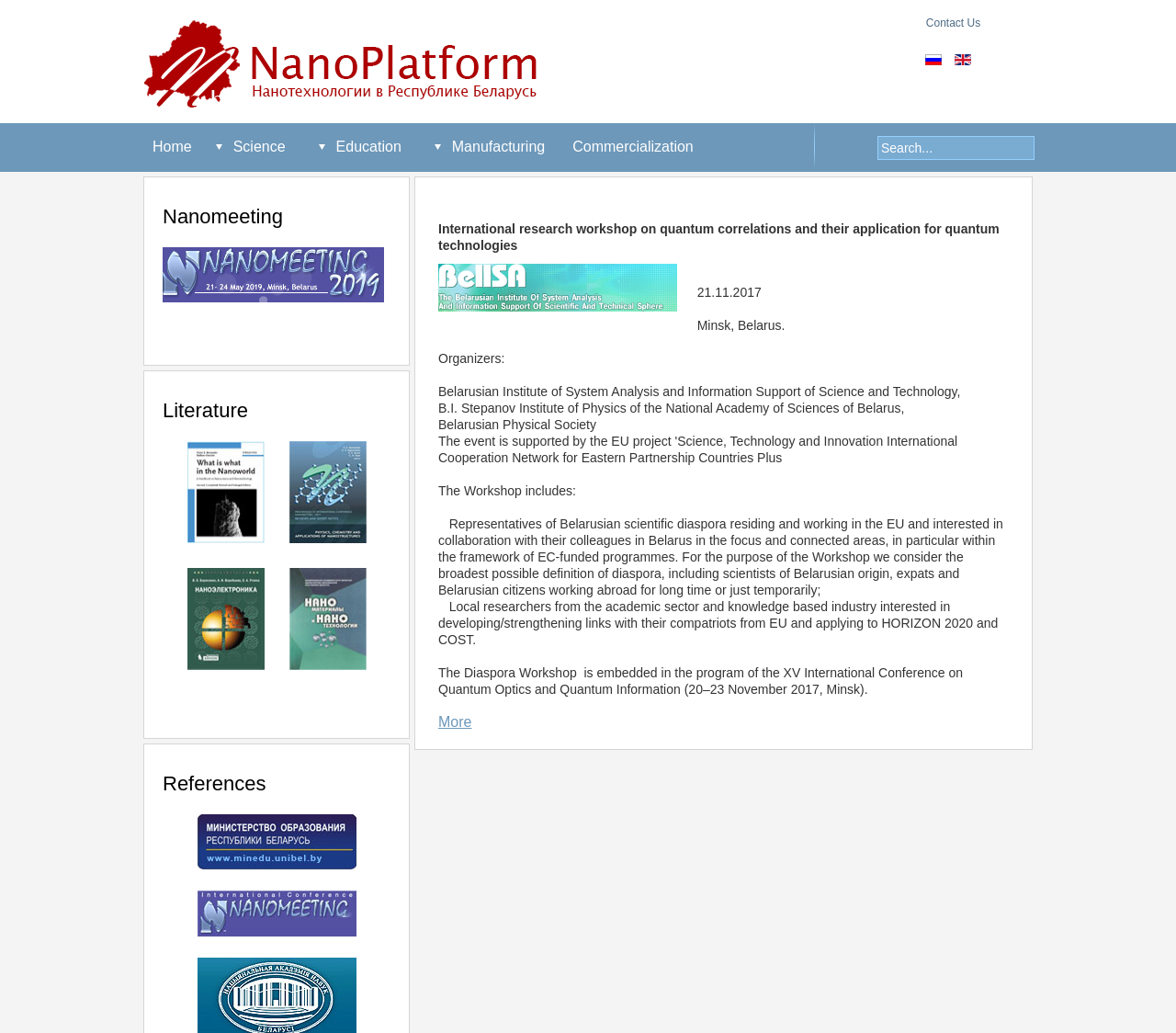What is the language of the webpage?
Please provide a detailed and thorough answer to the question.

I determined the language of the webpage by looking at the language options provided, which are 'Русский (РФ)' and 'English (UK)'. Since 'English (UK)' is one of the options, I inferred that the default language of the webpage is English.